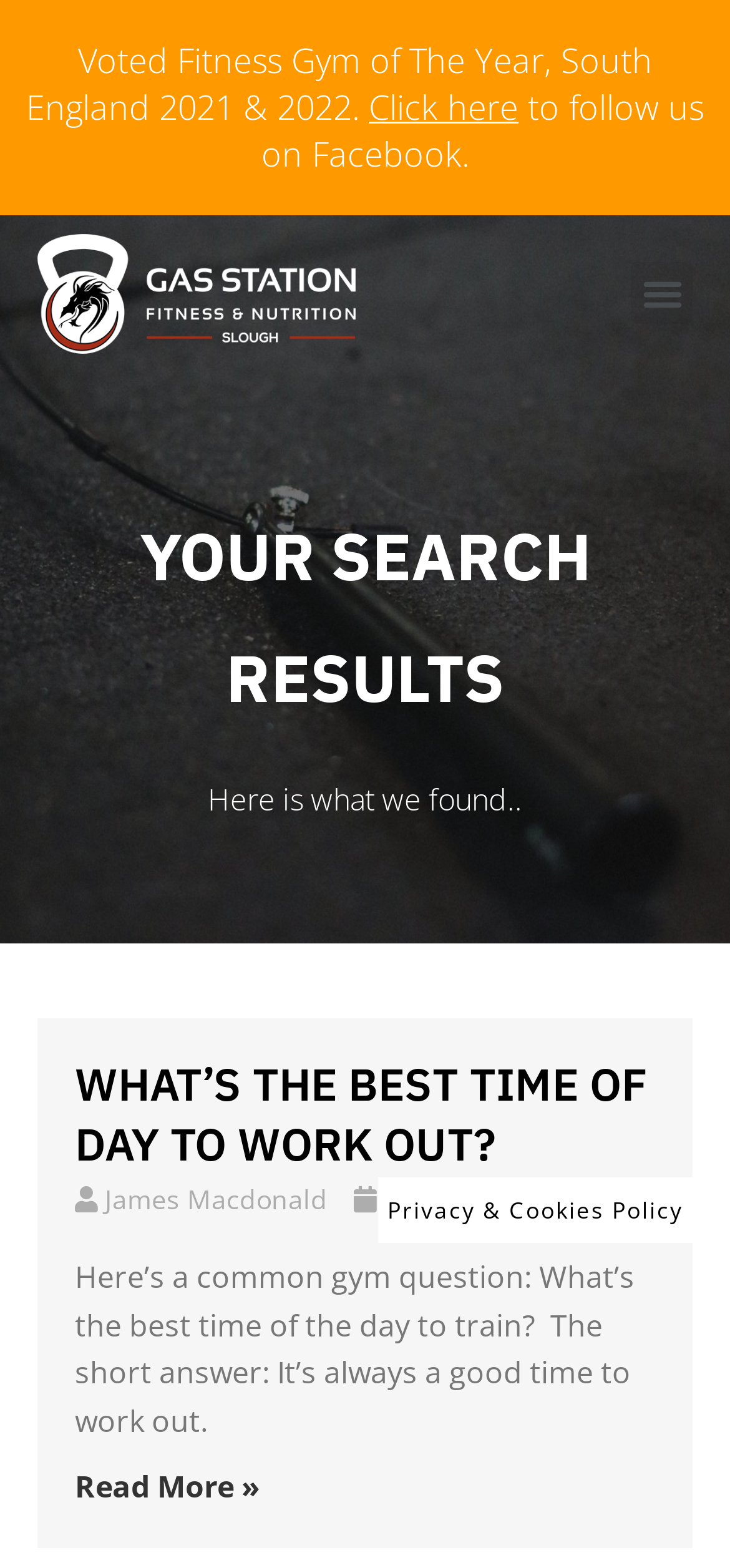Determine the bounding box coordinates of the UI element that matches the following description: "Click here". The coordinates should be four float numbers between 0 and 1 in the format [left, top, right, bottom].

[0.505, 0.054, 0.71, 0.082]